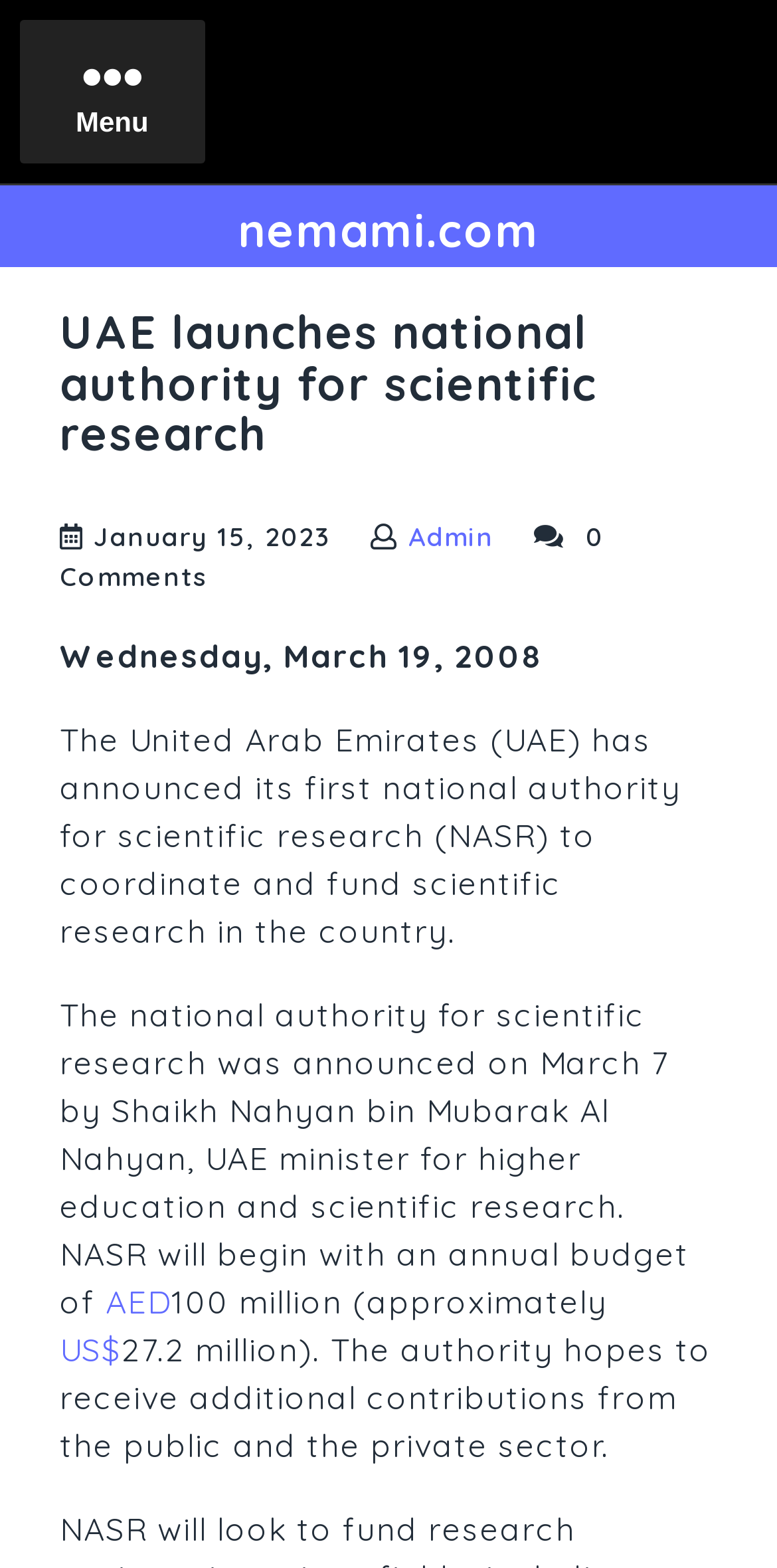What is the purpose of NASR?
Analyze the image and provide a thorough answer to the question.

I found the answer by reading the text 'The United Arab Emirates (UAE) has announced its first national authority for scientific research (NASR) to coordinate and fund scientific research in the country.' which indicates that the purpose of NASR is to coordinate and fund scientific research.